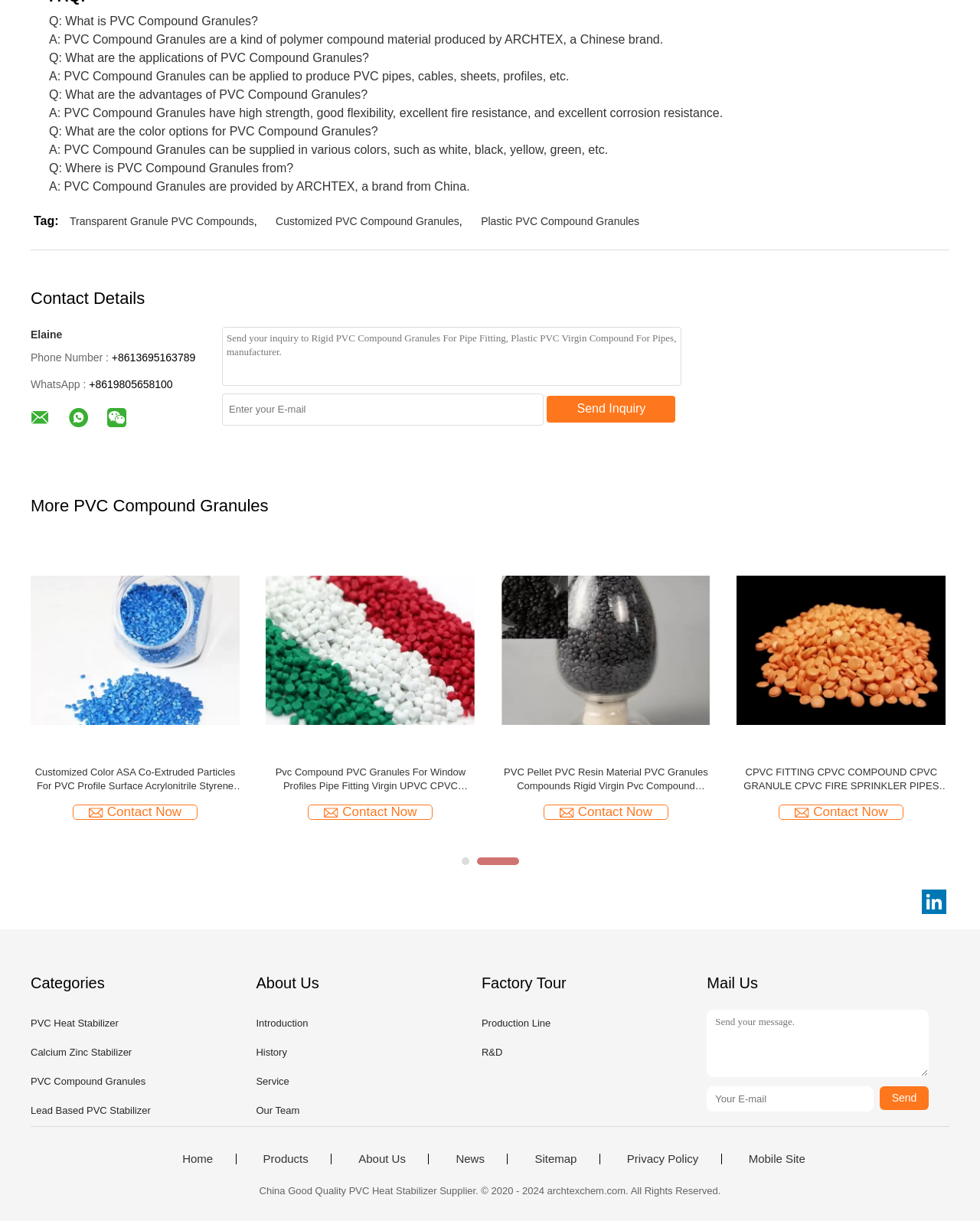How many links are there in the categories section?
Please respond to the question with a detailed and well-explained answer.

The categories section on the webpage contains five links: PVC Heat Stabilizer, Calcium Zinc Stabilizer, PVC Compound Granules, Lead Based PVC Stabilizer, and others.